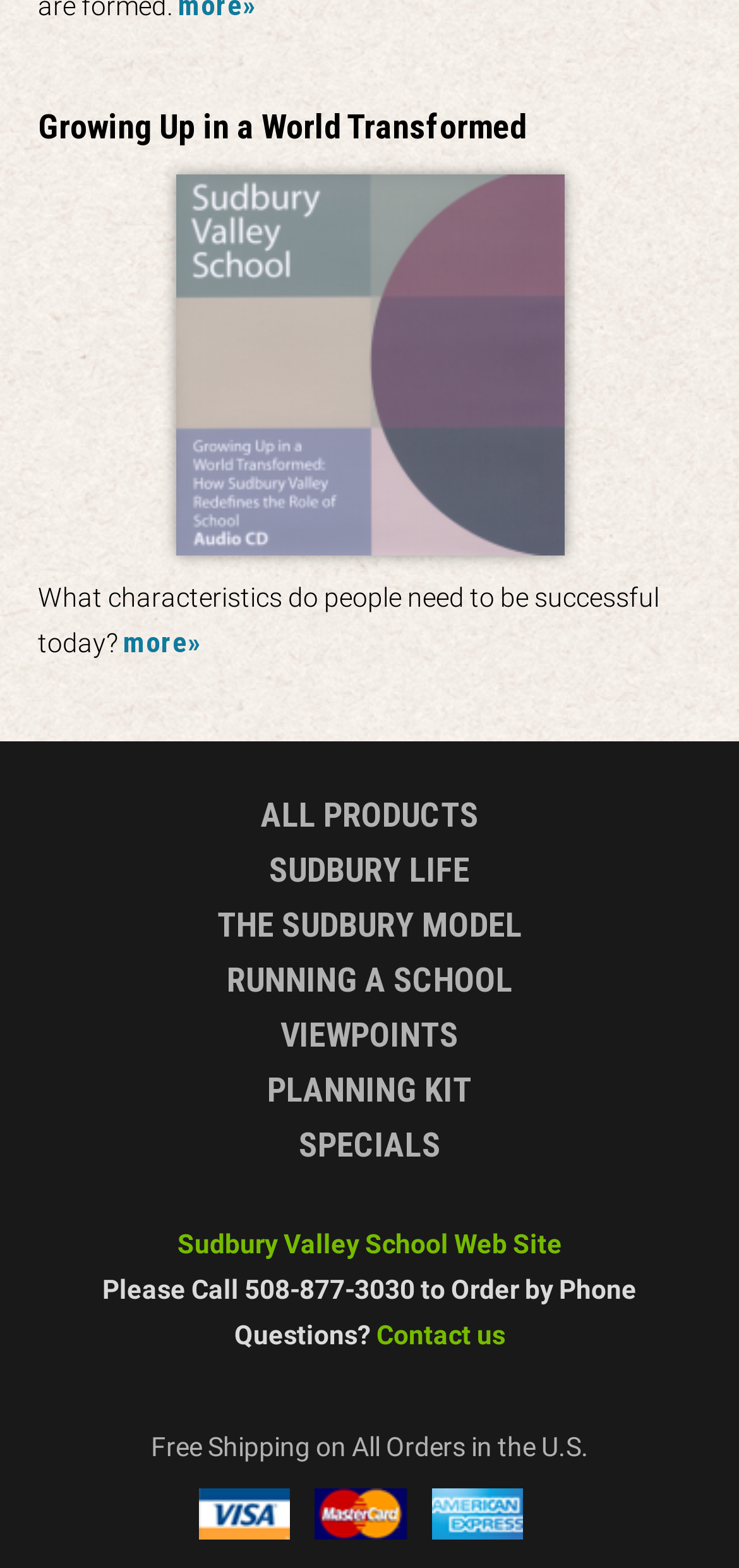How many images are at the bottom of the webpage?
Based on the screenshot, answer the question with a single word or phrase.

3